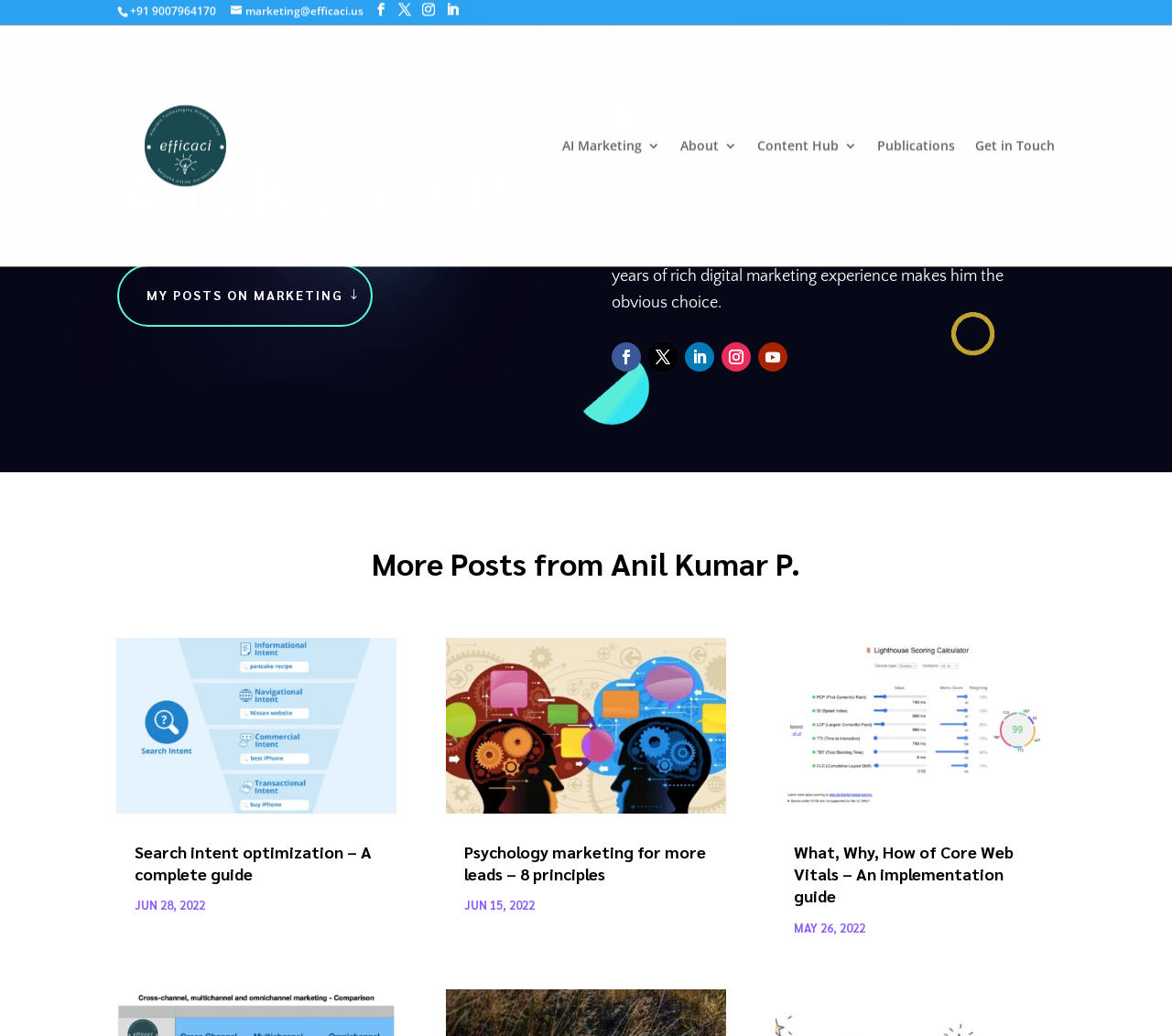Please answer the following question using a single word or phrase: 
How many articles are listed on the webpage?

3